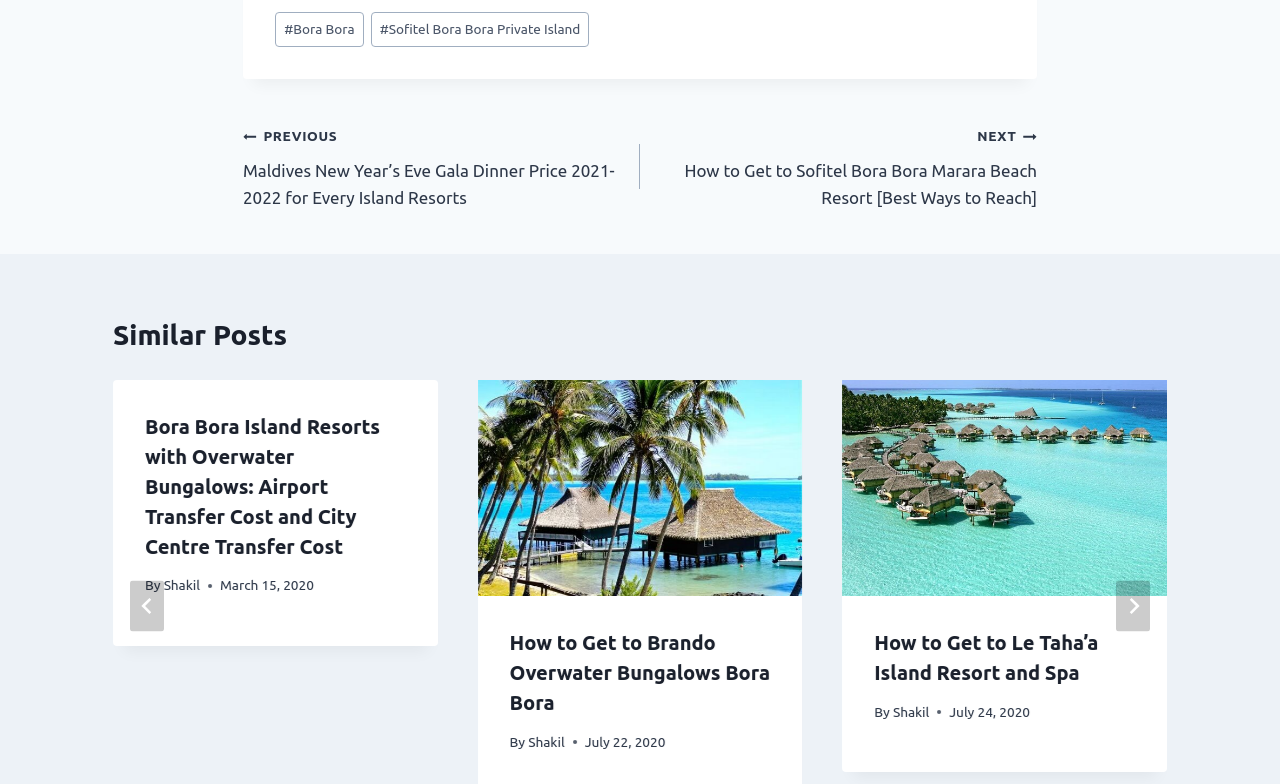With reference to the screenshot, provide a detailed response to the question below:
What is the date of the post 'How to Get to Brando Overwater Bungalows Bora Bora'?

I found the date of the post by looking at the time element with the text 'July 22, 2020' under the heading 'How to Get to Brando Overwater Bungalows Bora Bora'.